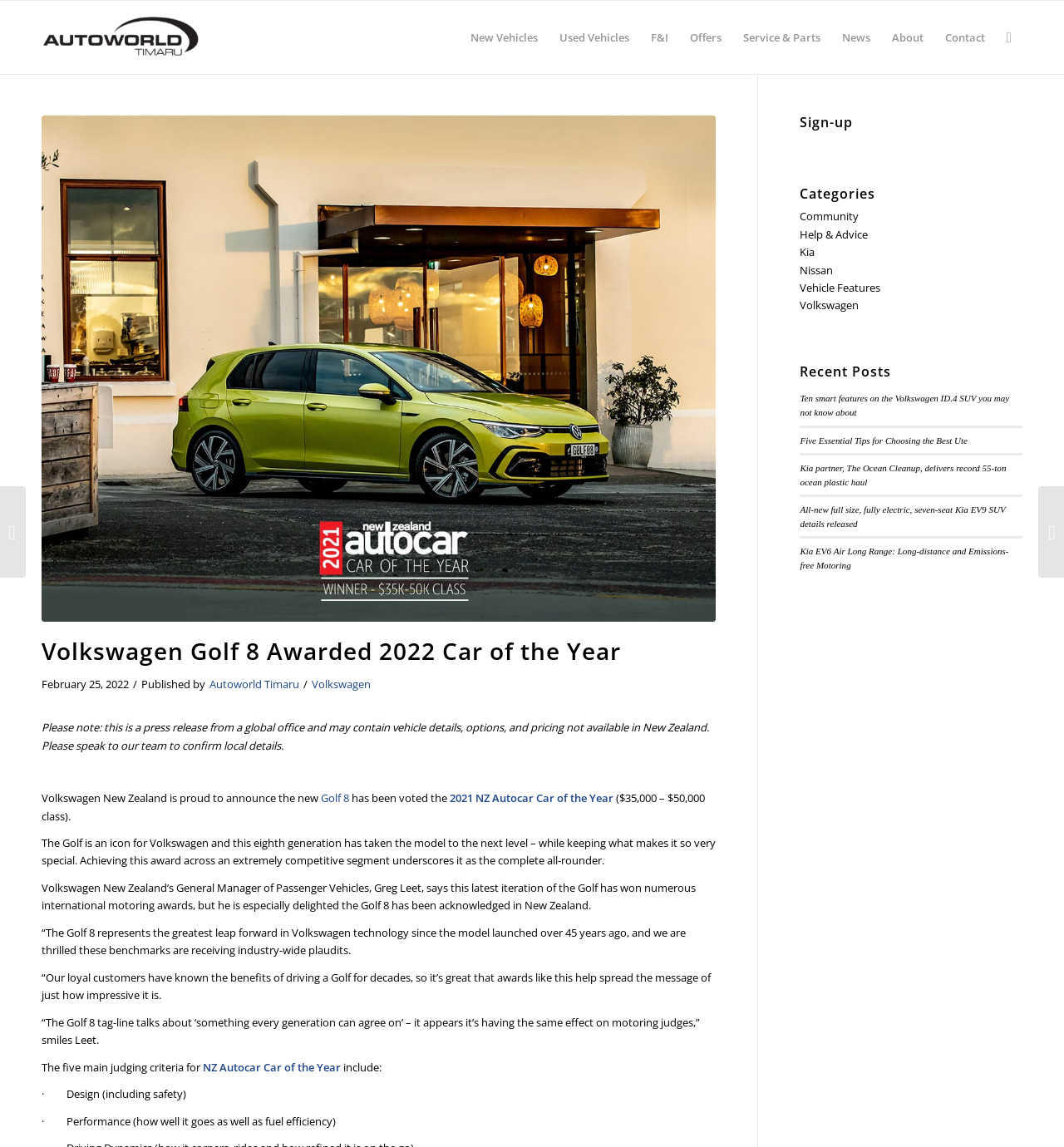Locate the bounding box coordinates of the element to click to perform the following action: 'View the 'Golf 8' link'. The coordinates should be given as four float values between 0 and 1, in the form of [left, top, right, bottom].

[0.302, 0.689, 0.328, 0.702]